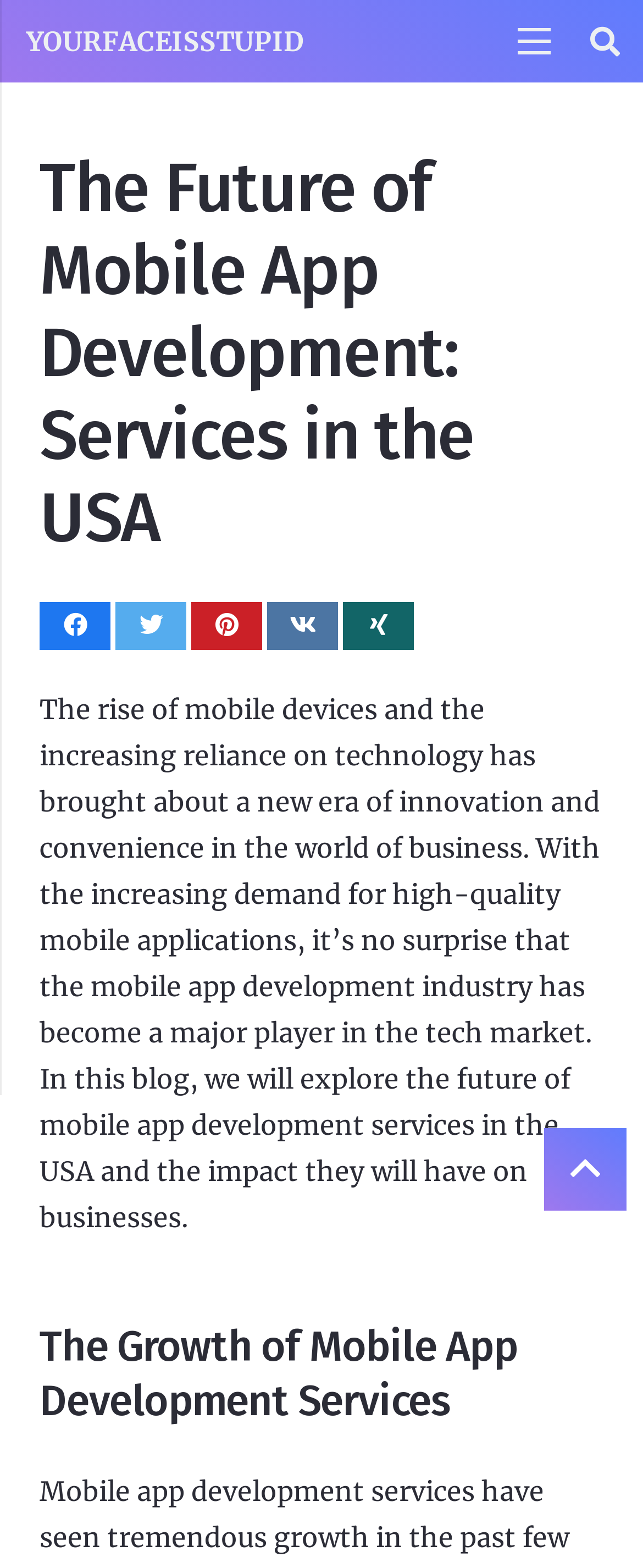Refer to the screenshot and answer the following question in detail:
What is the main topic of this blog?

Based on the content of the webpage, specifically the heading 'The Future of Mobile App Development: Services in the USA' and the static text that follows, it is clear that the main topic of this blog is mobile app development.